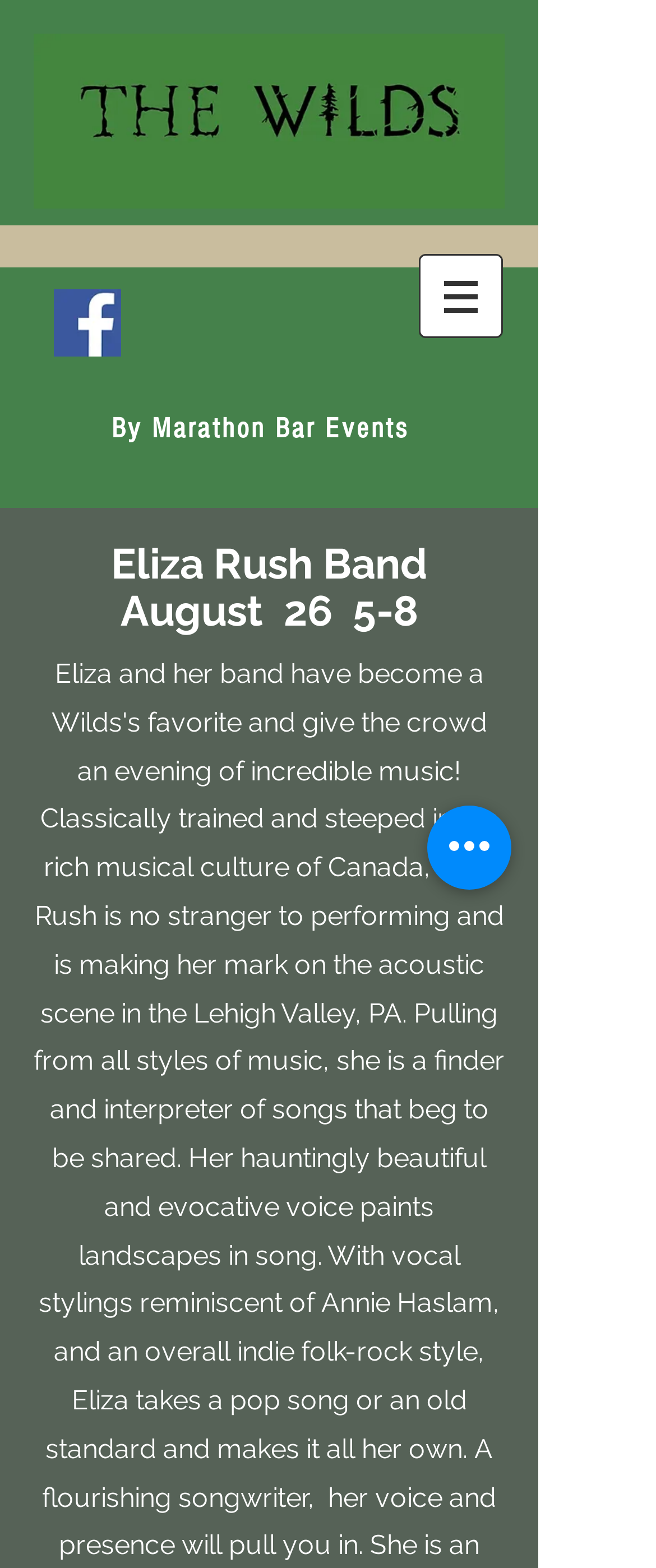Is there a navigation menu on the webpage?
Please answer using one word or phrase, based on the screenshot.

Yes